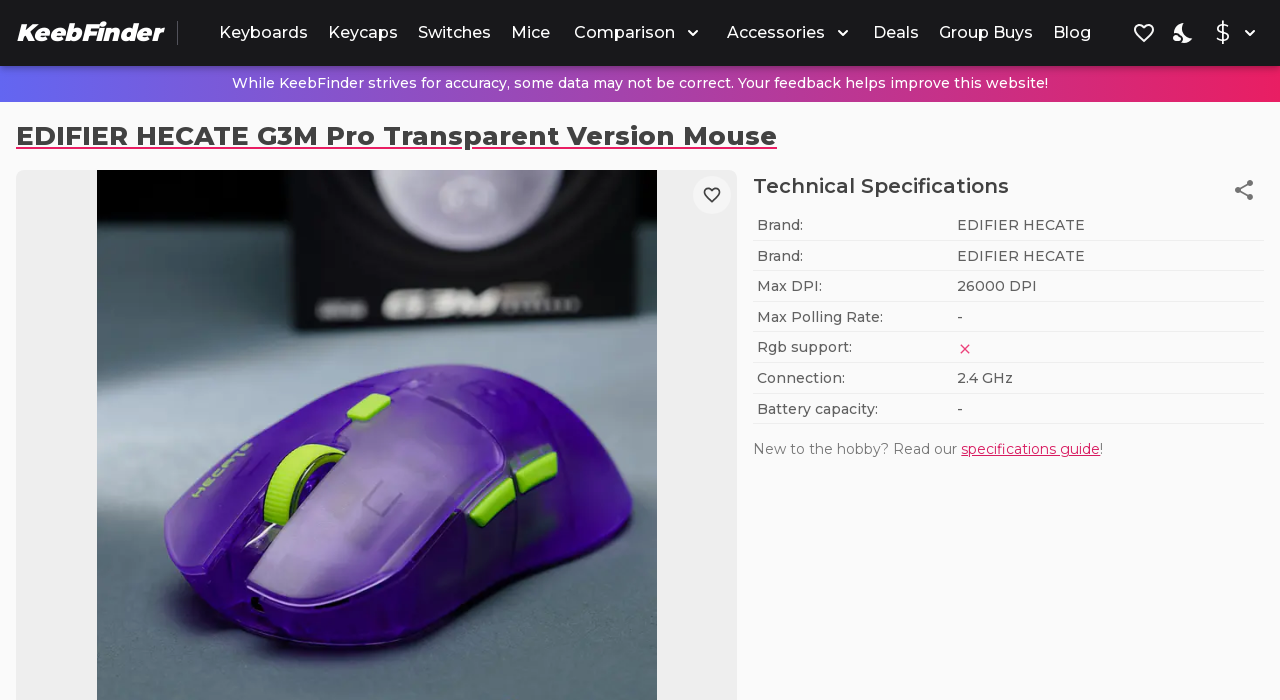Please provide a short answer using a single word or phrase for the question:
What is the brand of the mouse?

EDIFIER HECATE